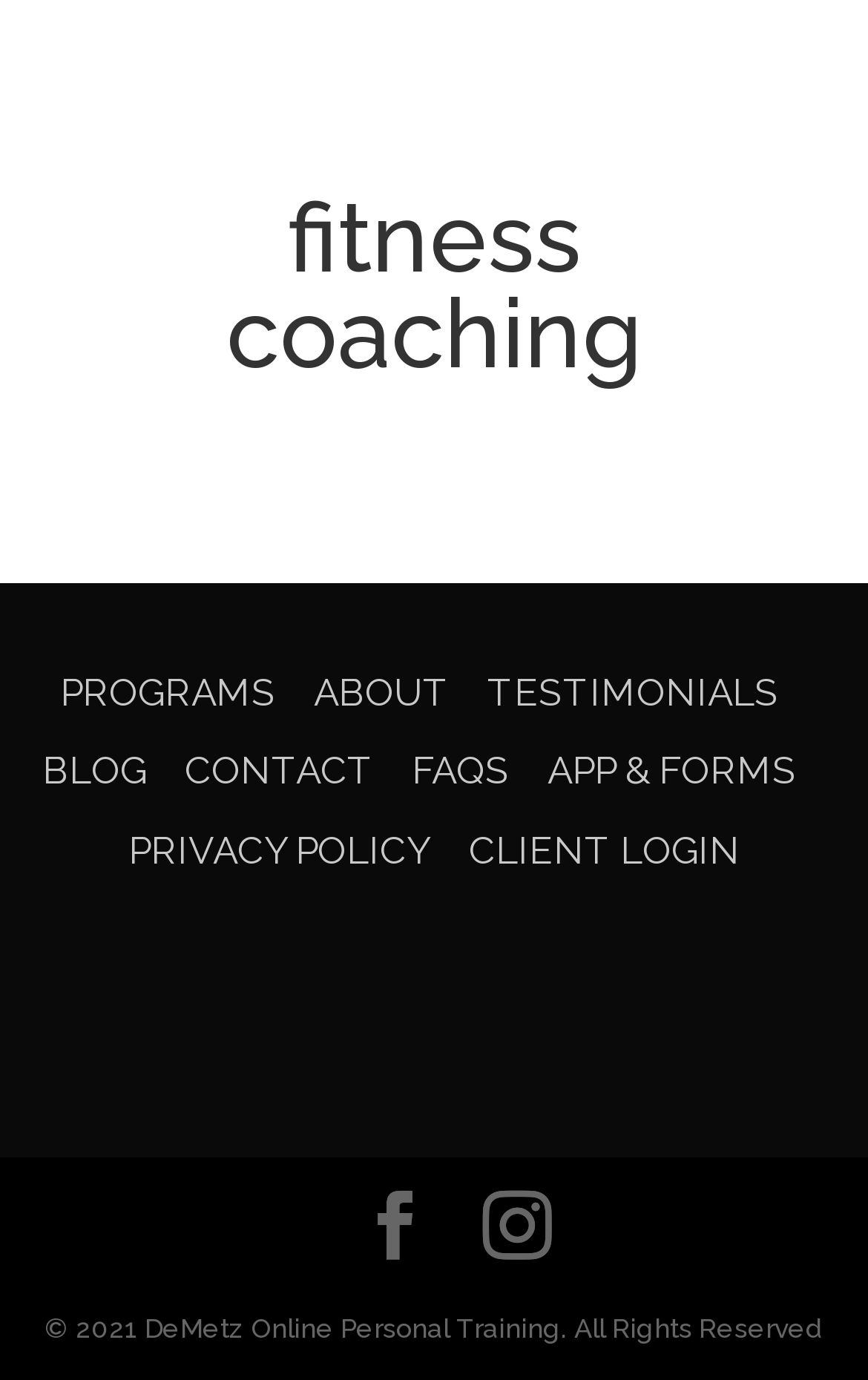What is the main topic of this website?
From the screenshot, provide a brief answer in one word or phrase.

fitness coaching